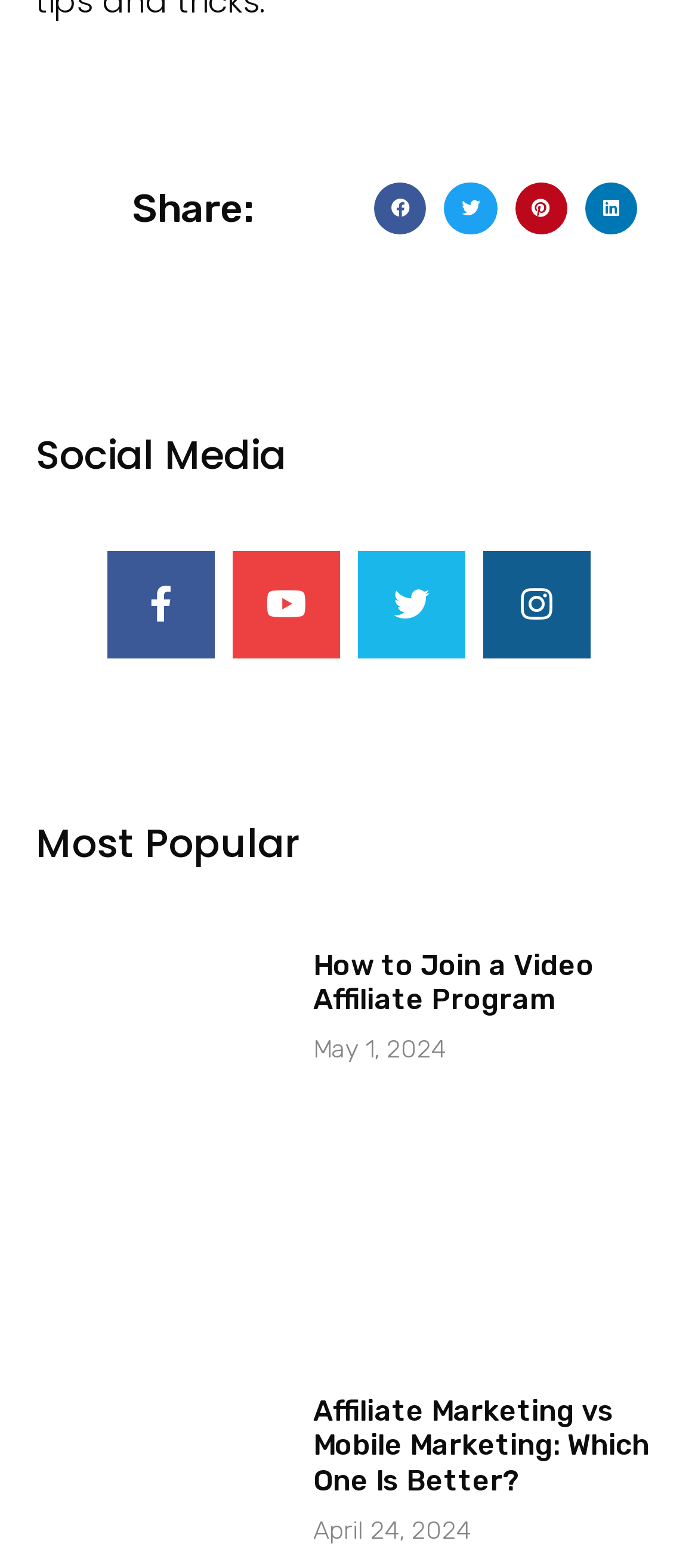Indicate the bounding box coordinates of the clickable region to achieve the following instruction: "Share on facebook."

[0.536, 0.116, 0.611, 0.15]